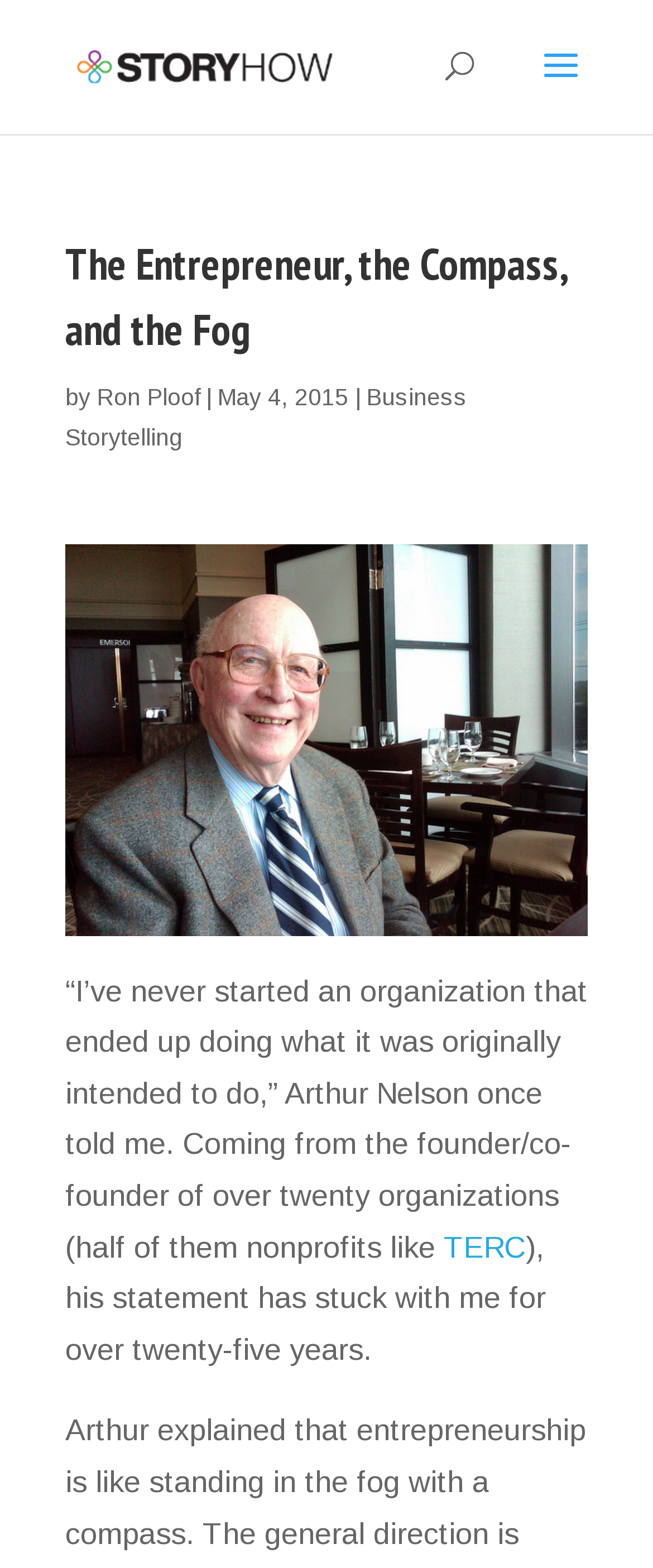Identify and provide the text content of the webpage's primary headline.

The Entrepreneur, the Compass, and the Fog